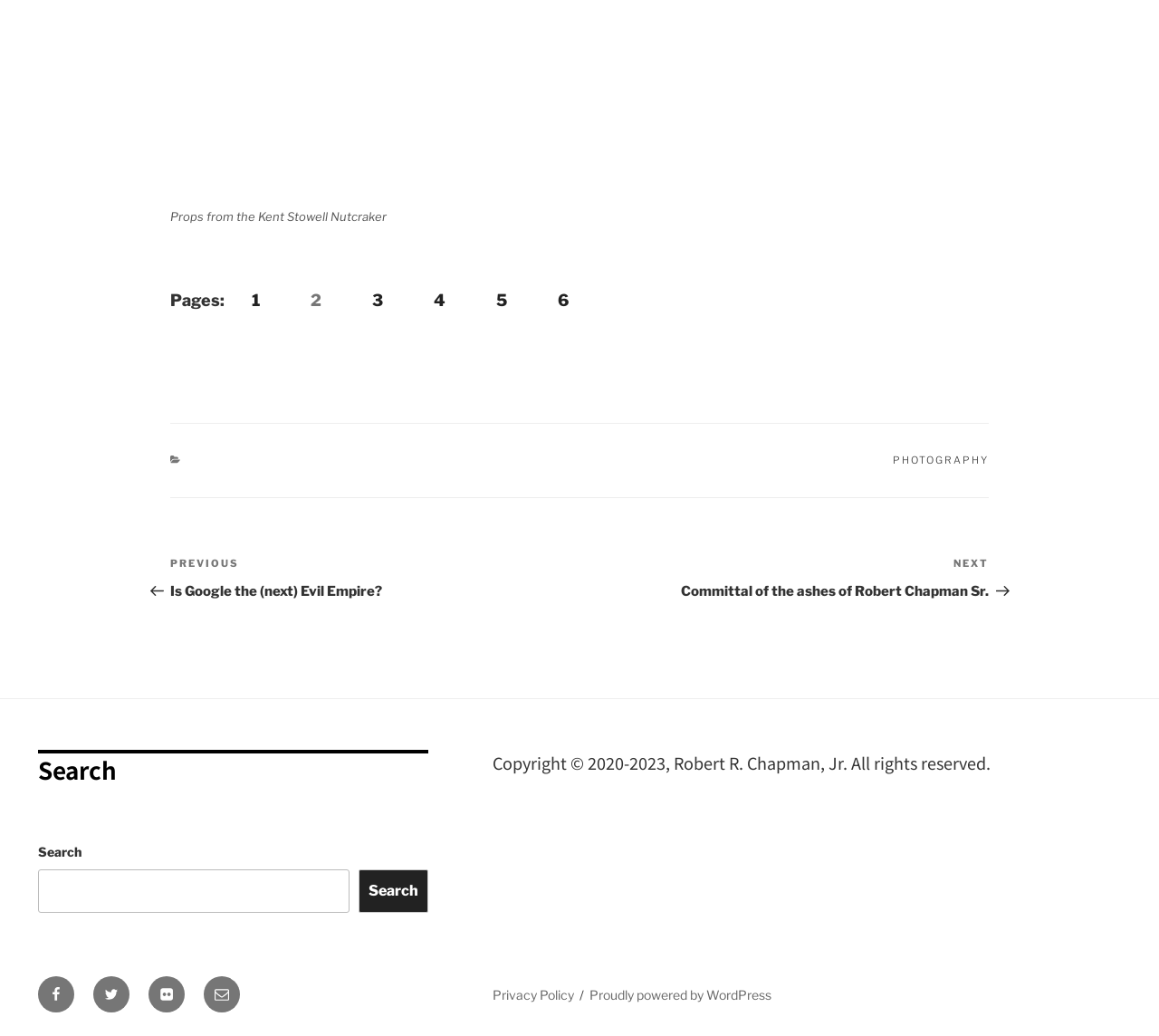Determine the bounding box coordinates of the section to be clicked to follow the instruction: "View previous post". The coordinates should be given as four float numbers between 0 and 1, formatted as [left, top, right, bottom].

[0.147, 0.537, 0.5, 0.579]